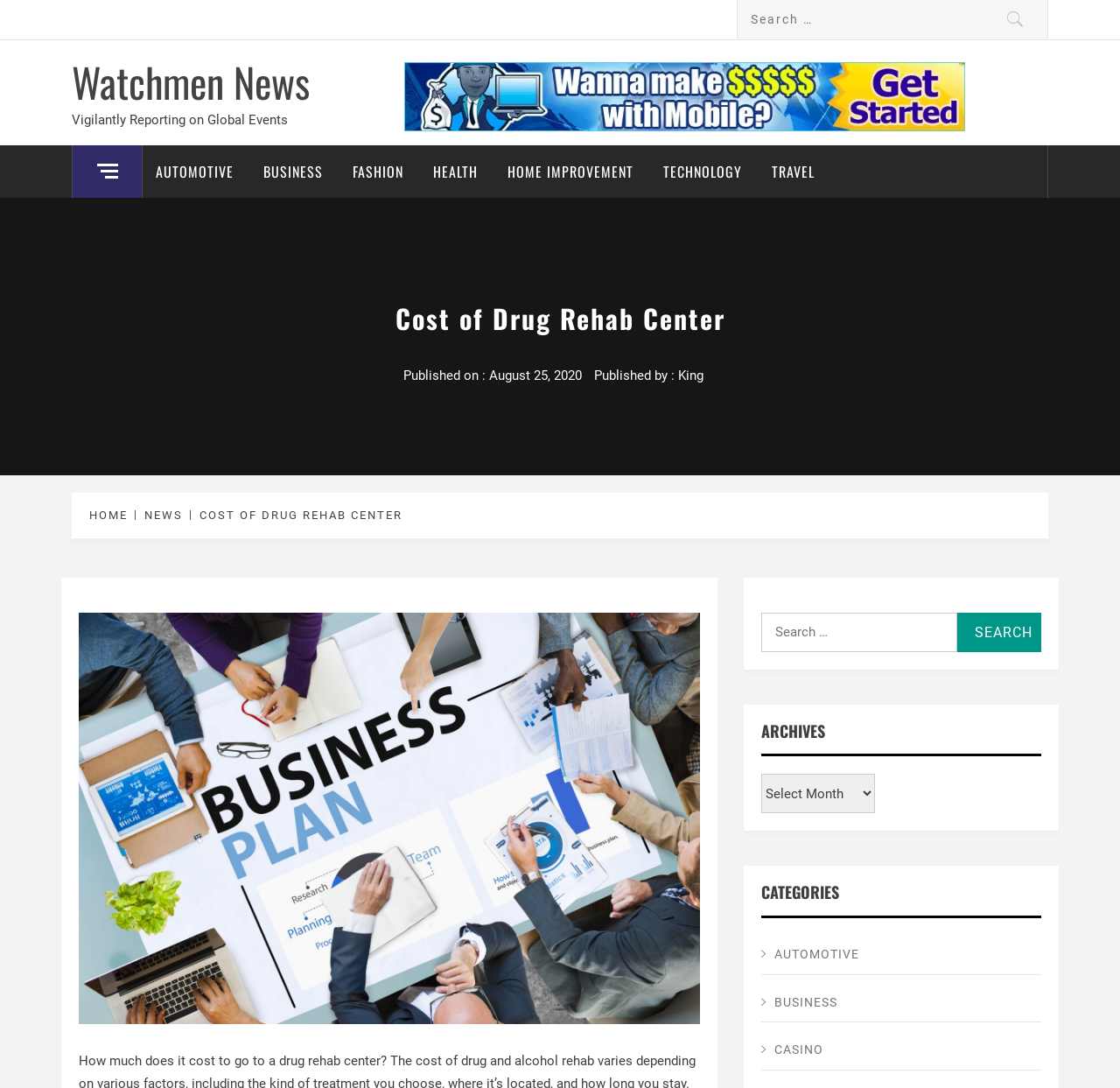Determine the bounding box for the described UI element: "Health".

[0.375, 0.133, 0.438, 0.182]